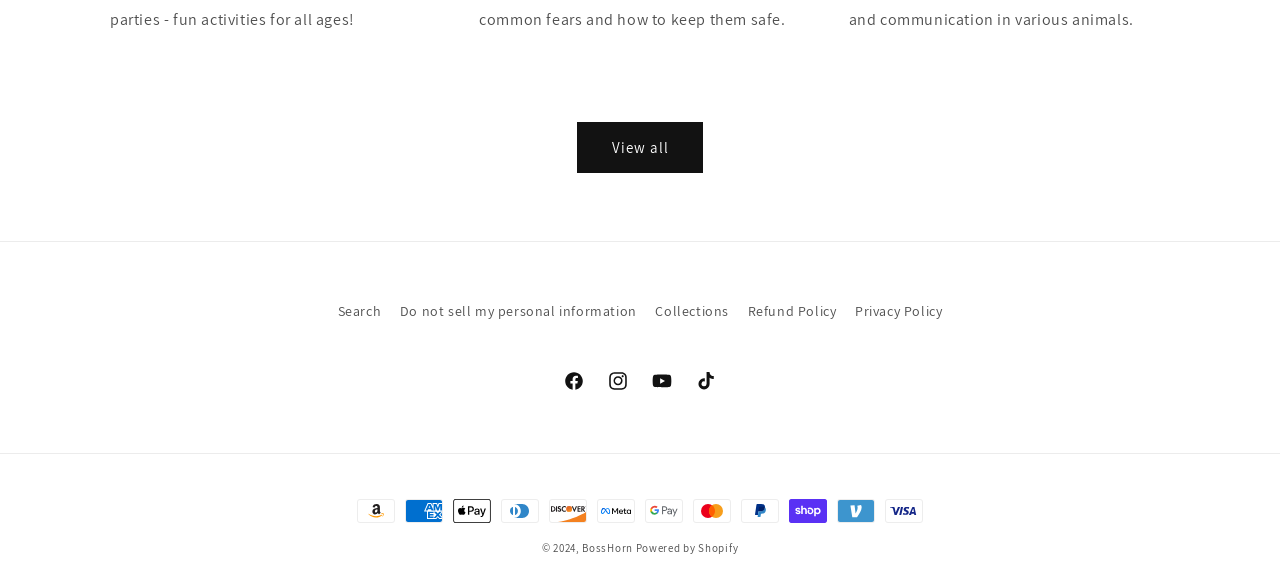Identify the bounding box coordinates for the region to click in order to carry out this instruction: "Click on 'SEND'". Provide the coordinates using four float numbers between 0 and 1, formatted as [left, top, right, bottom].

None